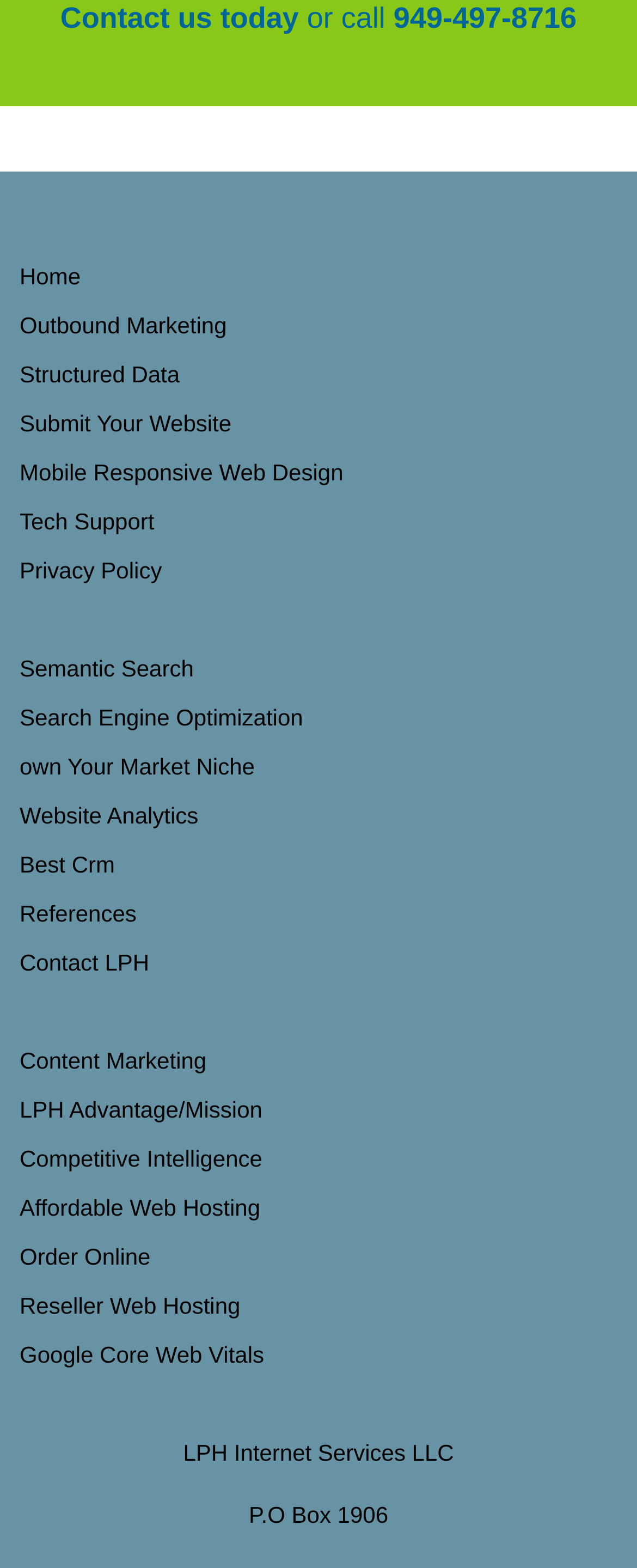Provide a one-word or short-phrase response to the question:
What is the company name?

LPH Internet Services LLC